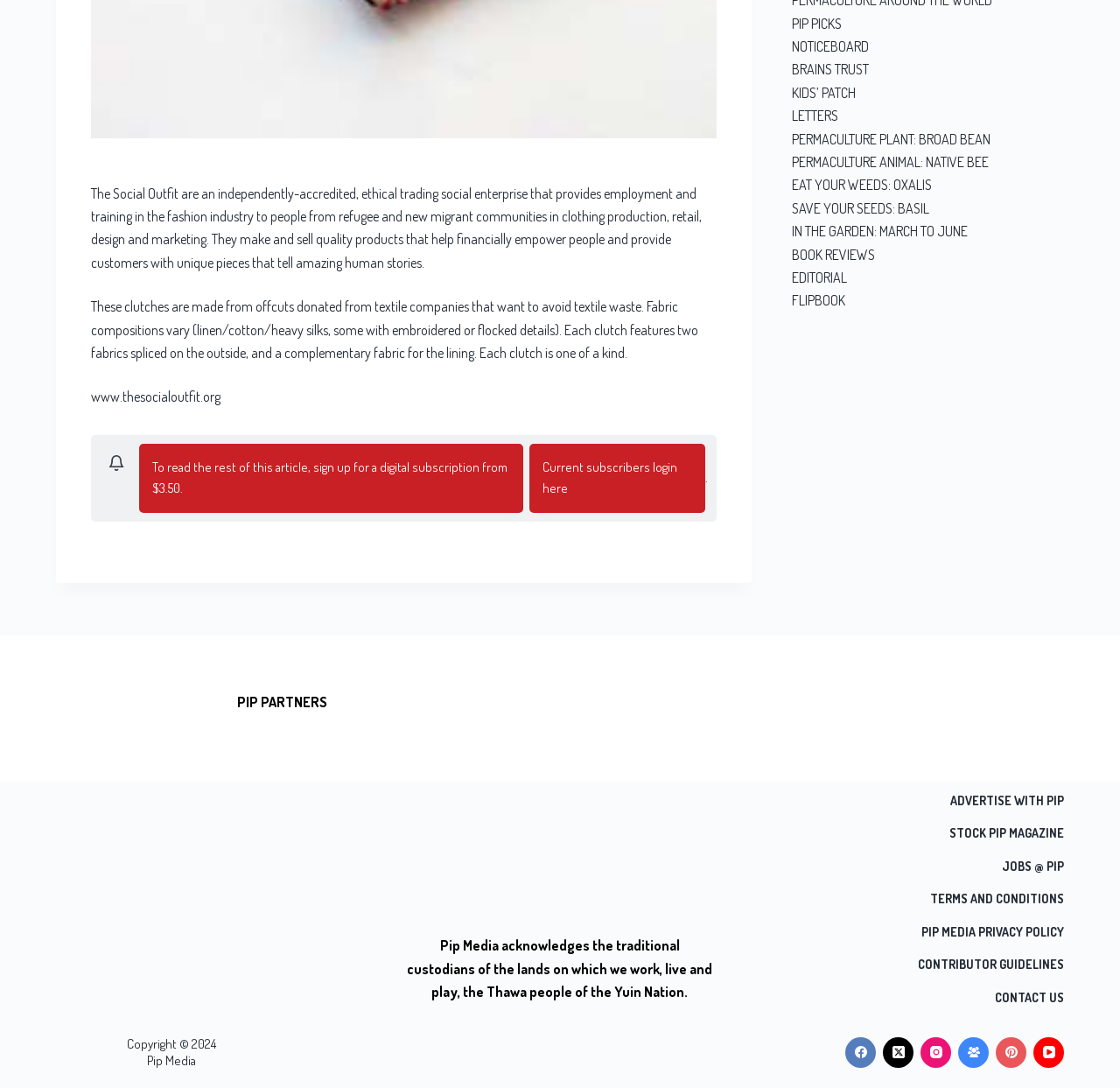What is the website of The Social Outfit?
Please respond to the question thoroughly and include all relevant details.

The website of The Social Outfit is www.thesocialoutfit.org, which is mentioned on the webpage.